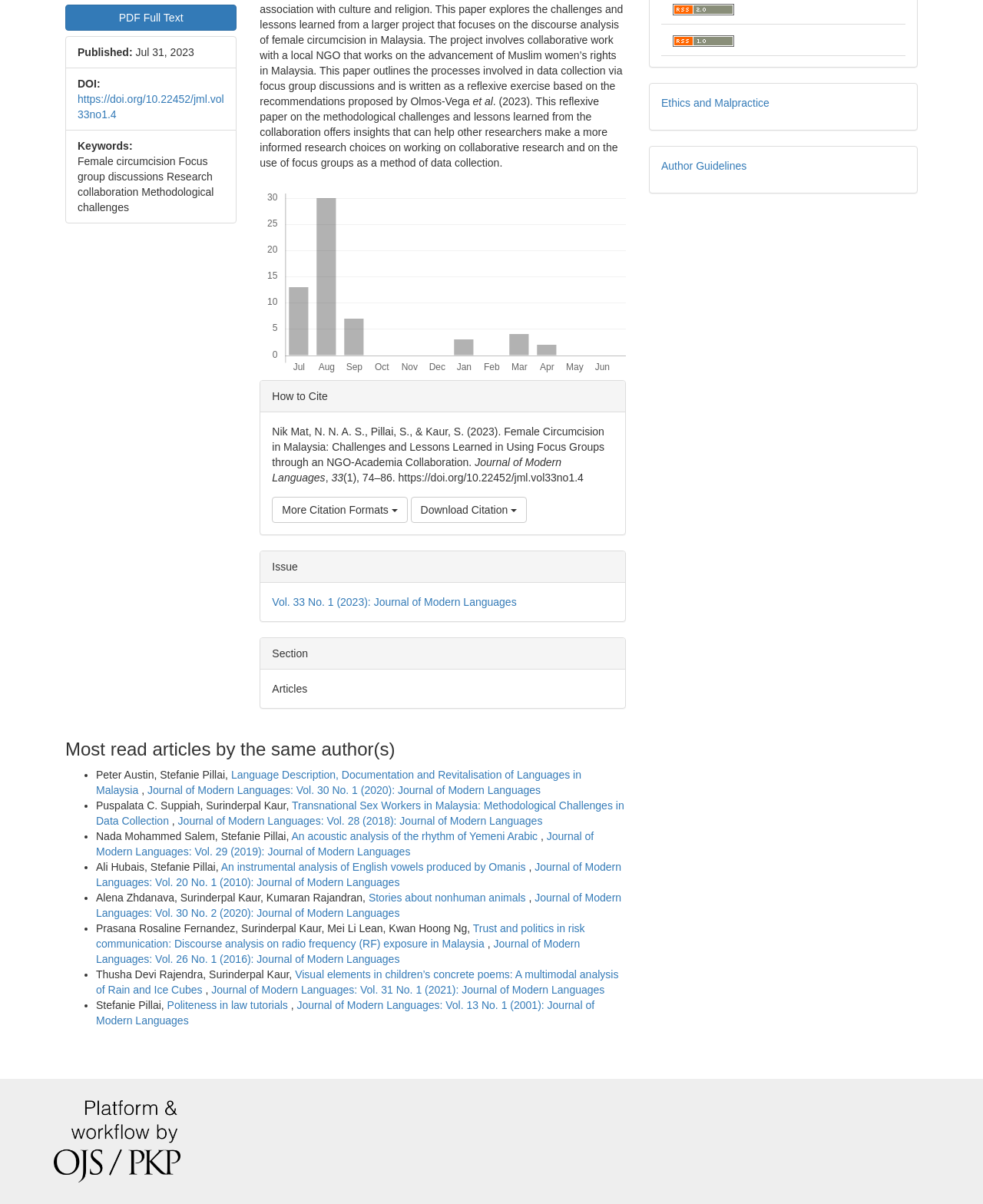Using the provided description Author Guidelines, find the bounding box coordinates for the UI element. Provide the coordinates in (top-left x, top-left y, bottom-right x, bottom-right y) format, ensuring all values are between 0 and 1.

[0.673, 0.133, 0.76, 0.143]